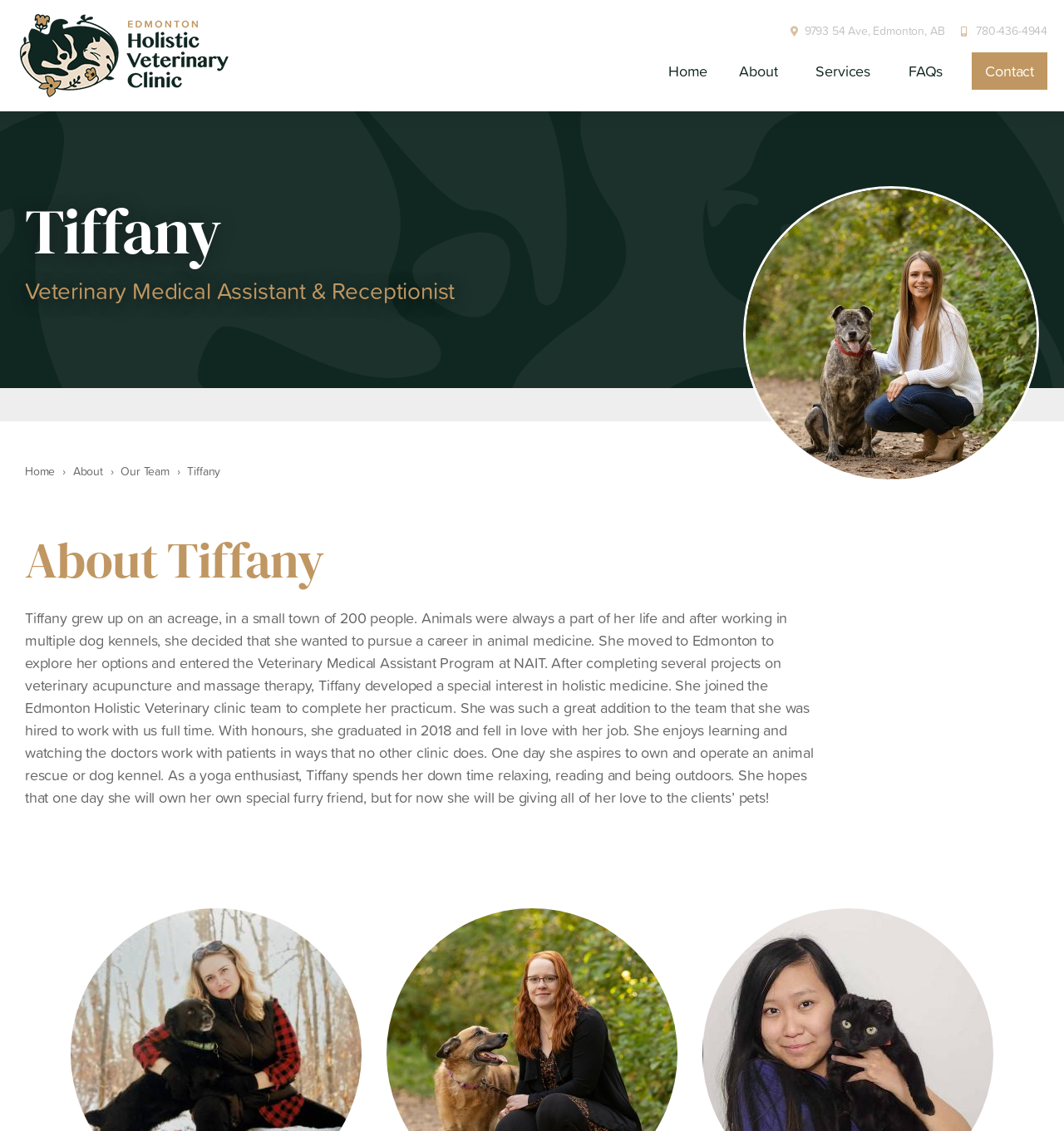Where is Edmonton Holistic Veterinary Clinic located?
Look at the screenshot and respond with one word or a short phrase.

54 Ave, Edmonton, AB